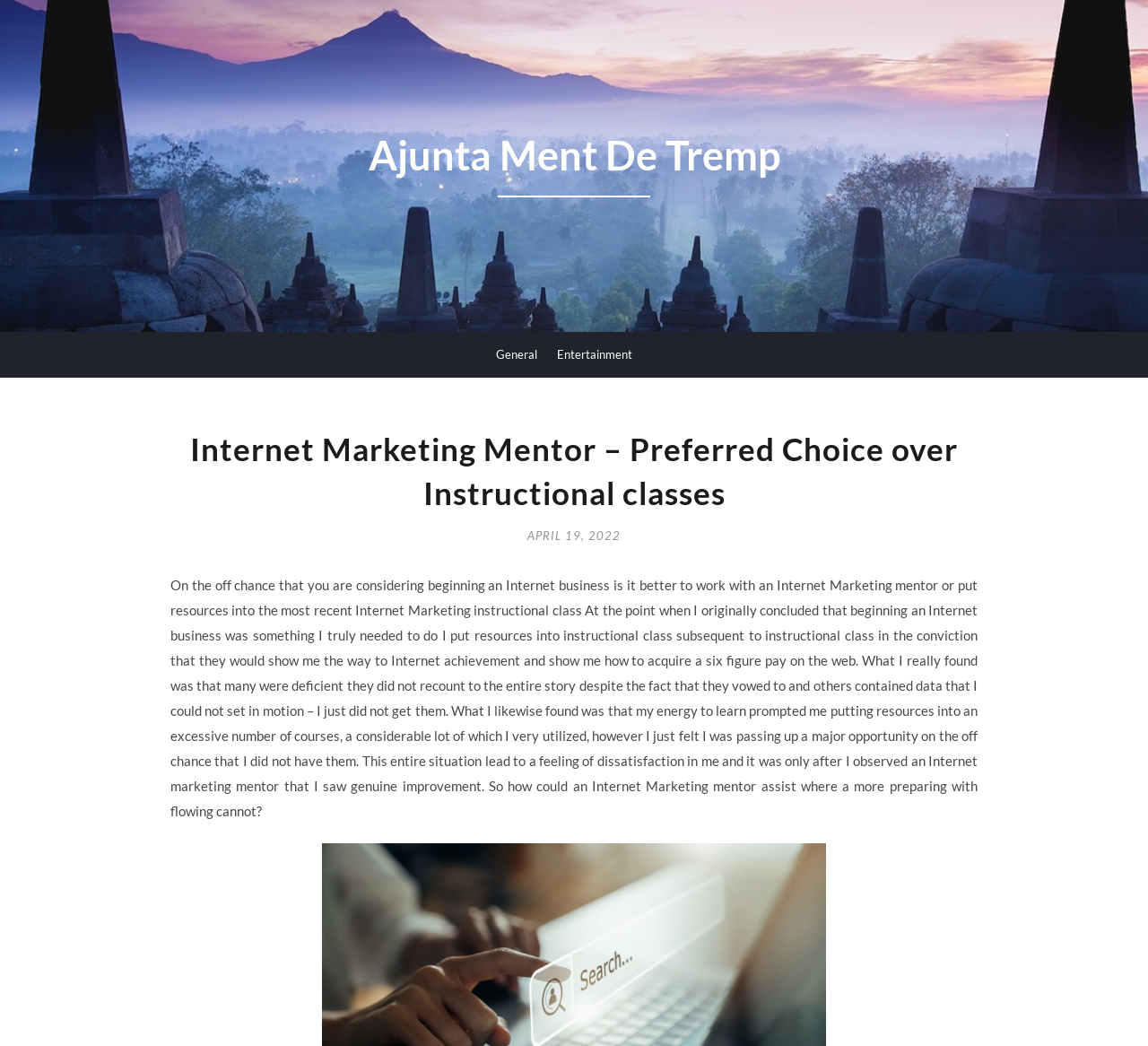What is the alternative to instructional classes mentioned in the text?
Use the information from the image to give a detailed answer to the question.

The author suggests that working with an Internet Marketing mentor is a better option than investing in instructional classes, as it led to real improvement in their Internet business.